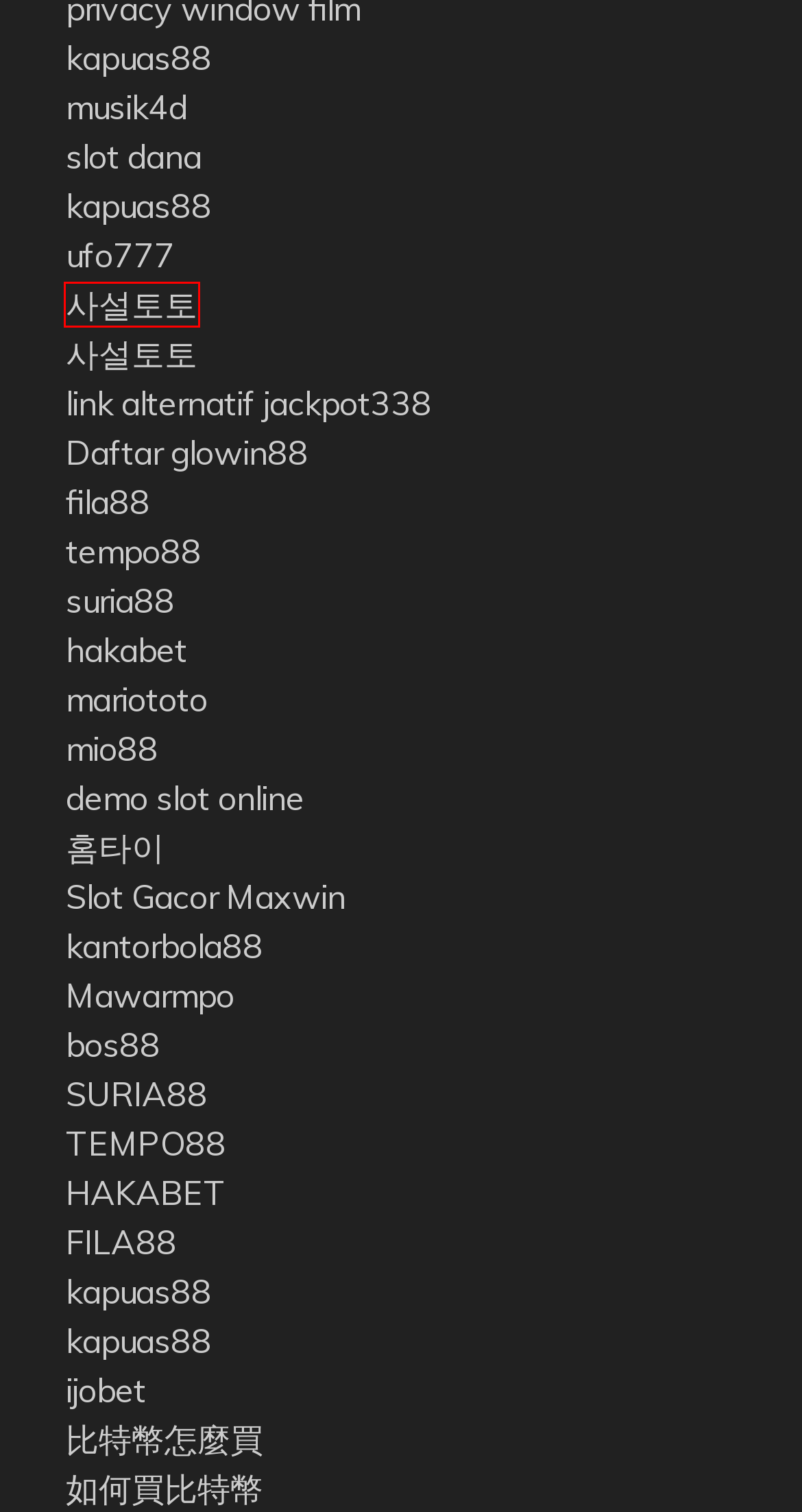Look at the screenshot of the webpage and find the element within the red bounding box. Choose the webpage description that best fits the new webpage that will appear after clicking the element. Here are the candidates:
A. 토토스파이더 - 토토사이트 | 스포츠토토 | 사설토토
B. PREMIUM303: Situs Demo Slot Online Judi Gaple Slot Gacor Hari Ini
C. 토토사이트, 스포츠토토, 사설토토 | 토토스나이퍼 다양한 이벤트와 프로모션
D. Old Albums & Songs Download | Bchiphop
E. Ligadewa138: Slot Deposit Via Dana Murah Tanpa Potongan
F. Zeus138 - Platform Bermain Game Hiburan Digital Terupdate
G. 출장의민족 출장마사지, 출장안마, 홈타이, 안마 【러시아,일본,중국,태국출장마사지】 출장의민족
H. IJOBET Situs Slot Layanan Terbaik Pasti Gacor Deposit Dana

A